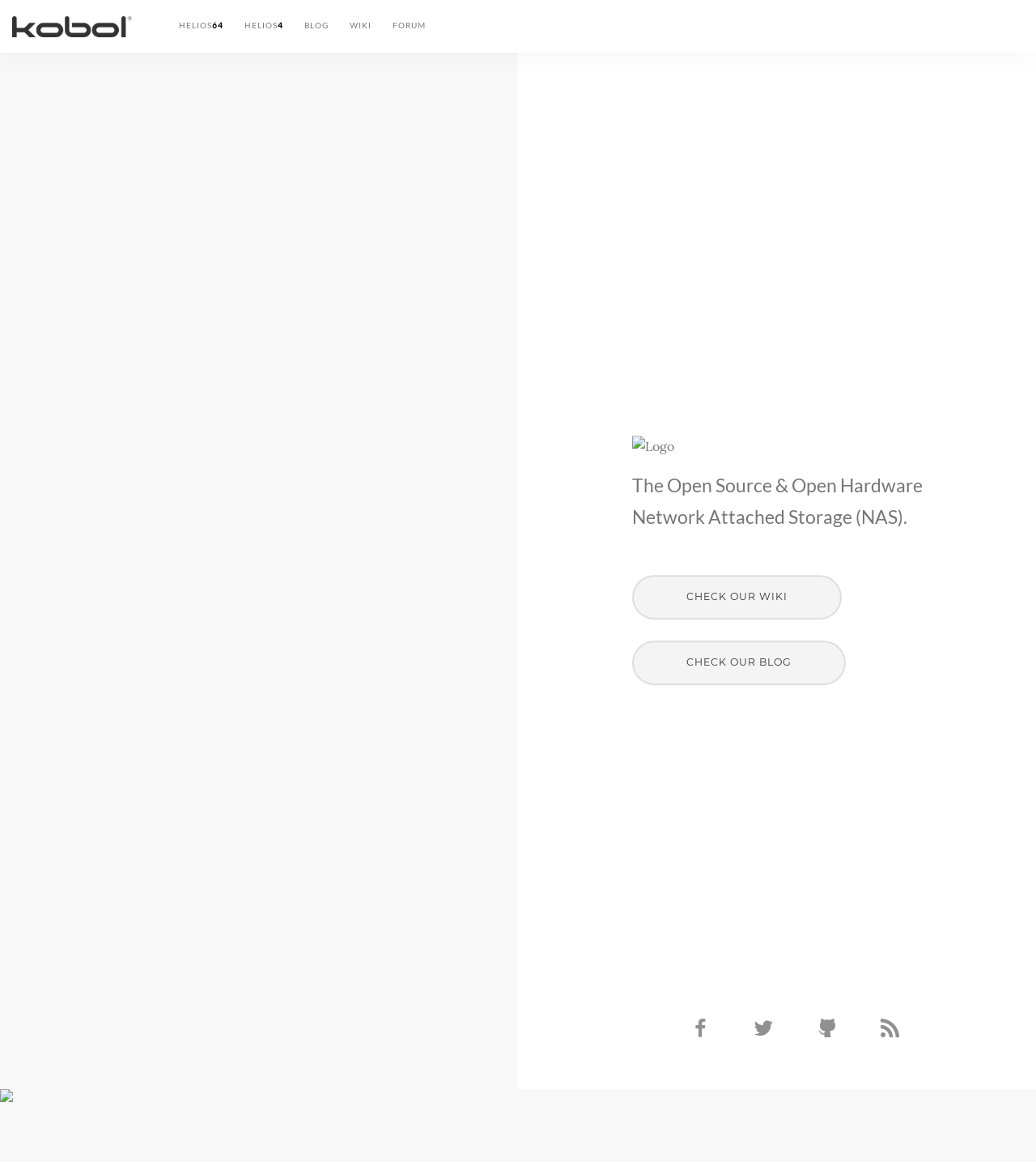Please use the details from the image to answer the following question comprehensively:
What is the position of the image at the bottom of the webpage?

The image at the bottom of the webpage is located at the left side, with a bounding box coordinate of [0.0, 0.937, 0.013, 0.948].